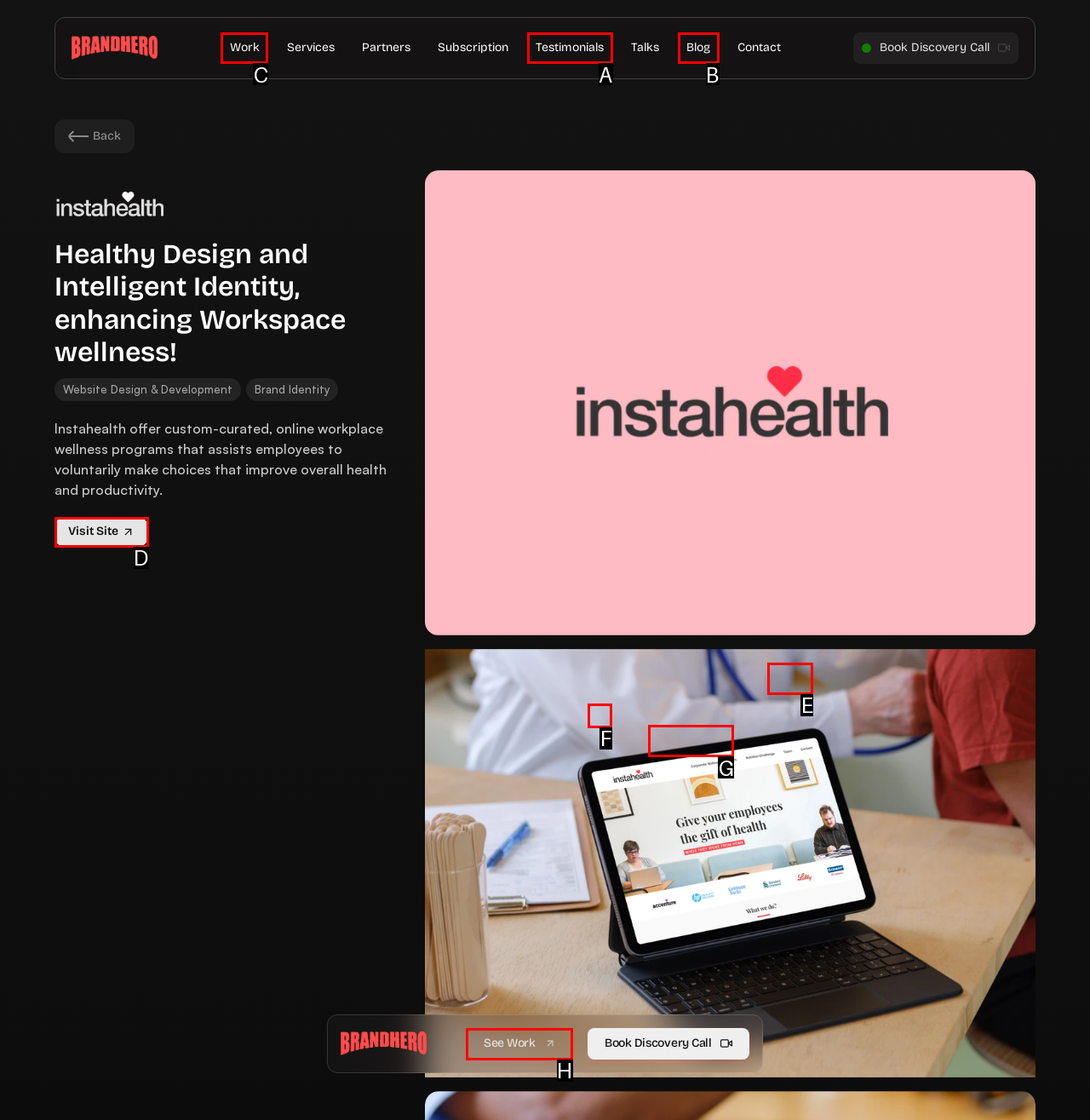Choose the letter of the option you need to click to Click on the 'Work' link. Answer with the letter only.

C